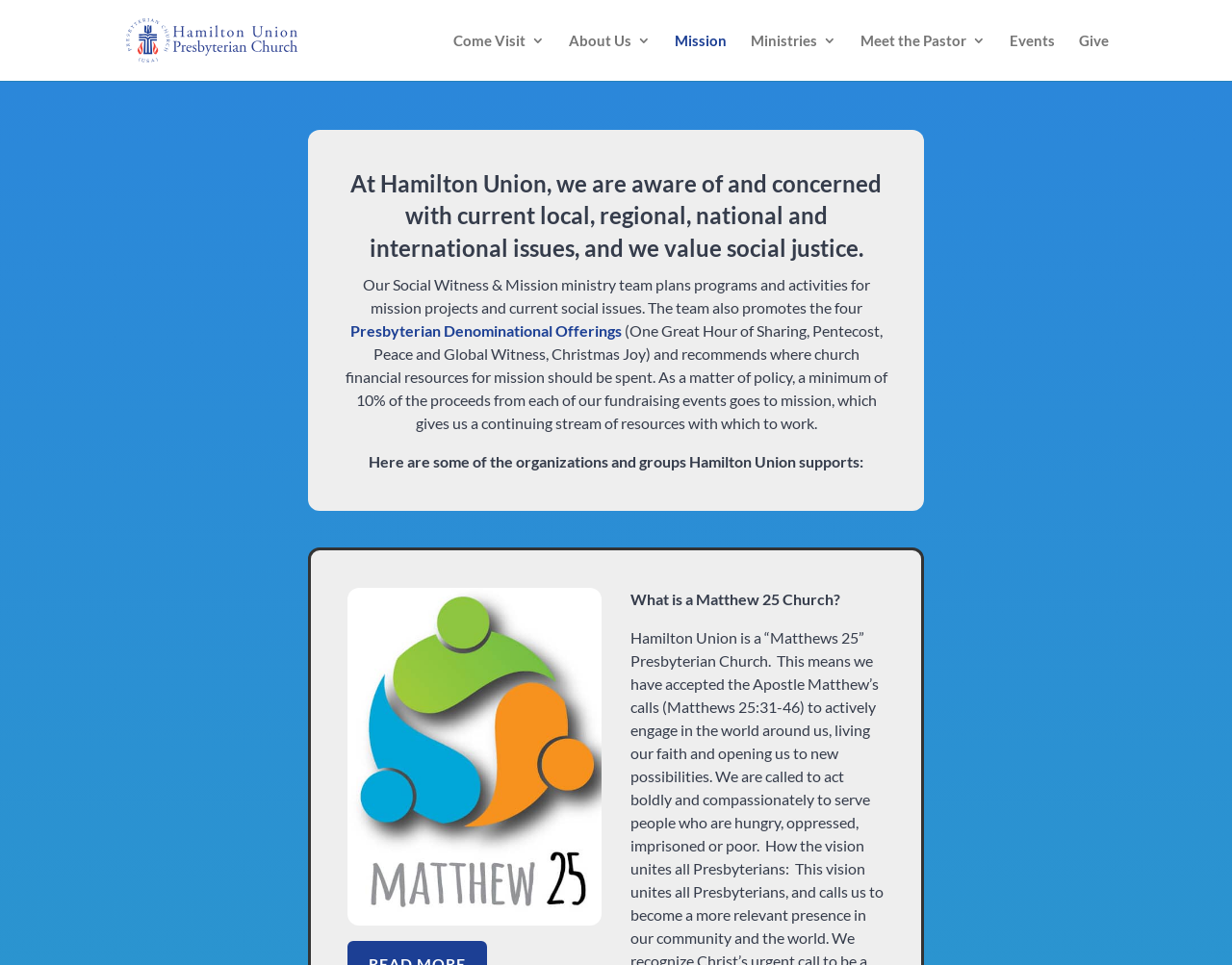Please identify the coordinates of the bounding box that should be clicked to fulfill this instruction: "View the Potomac River Range Schedule".

None